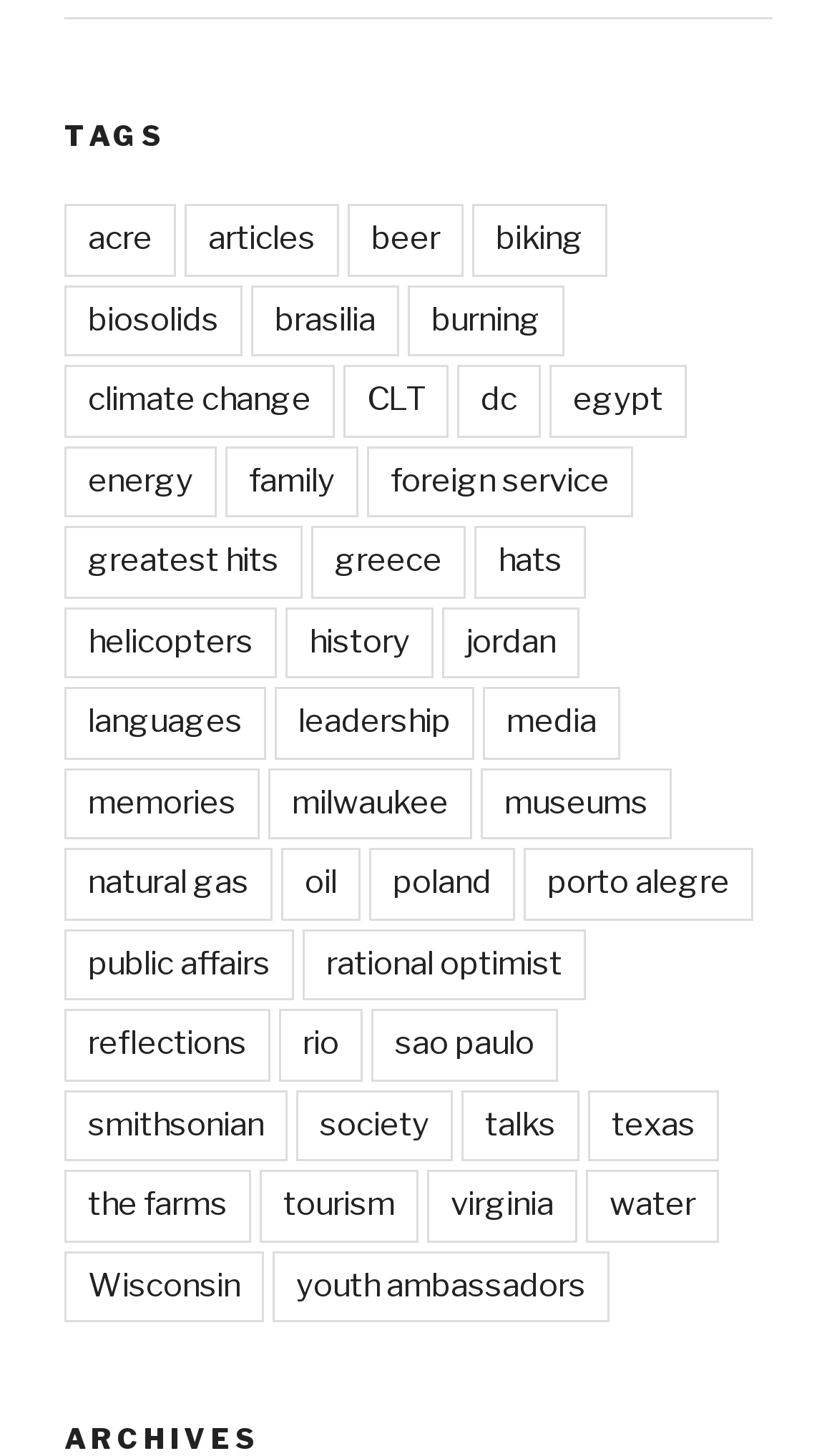Determine the bounding box coordinates of the region I should click to achieve the following instruction: "read about 'smithsonian'". Ensure the bounding box coordinates are four float numbers between 0 and 1, i.e., [left, top, right, bottom].

[0.077, 0.749, 0.344, 0.798]